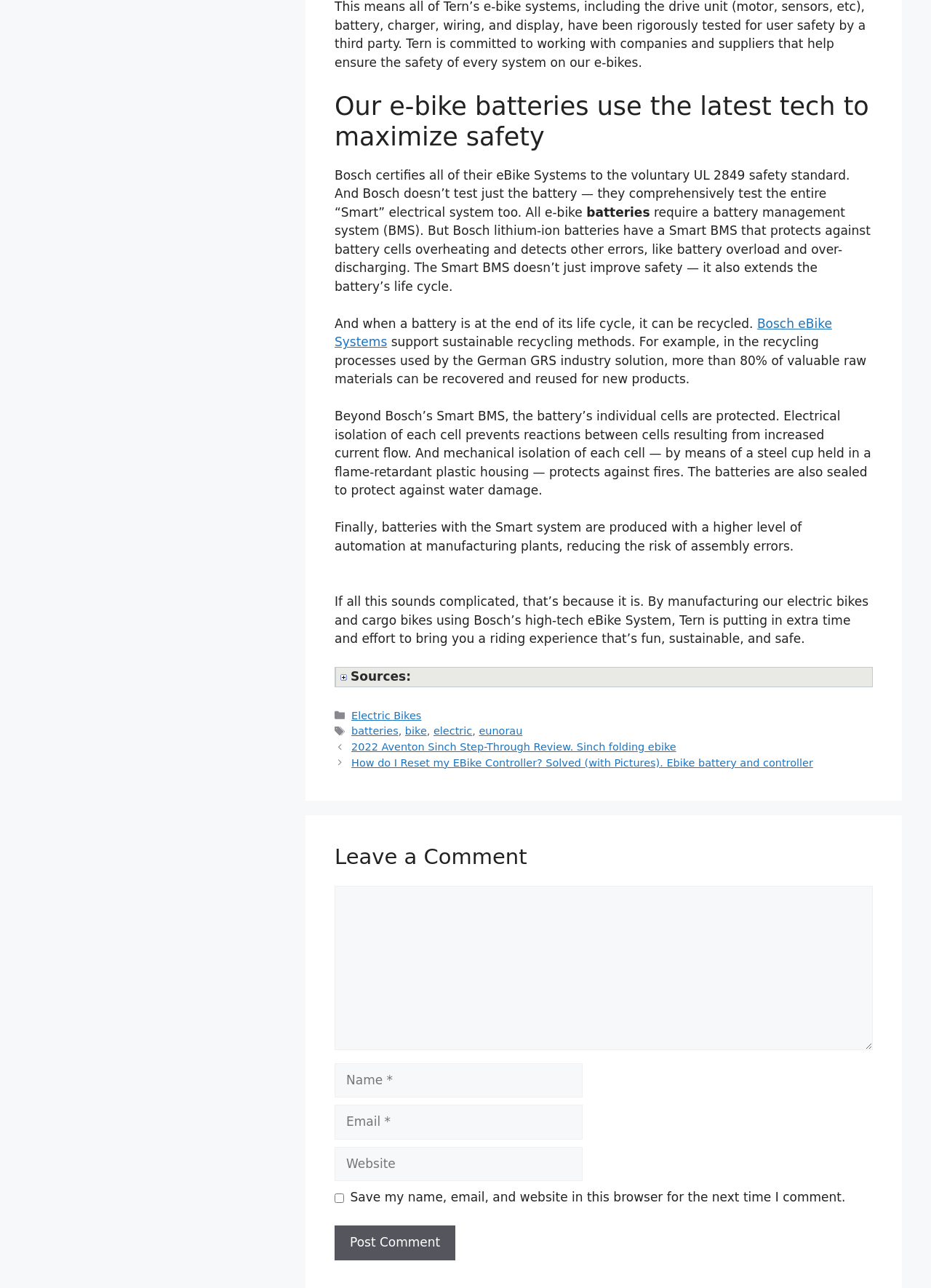Reply to the question with a single word or phrase:
What is the purpose of mechanical isolation of each cell in Bosch batteries?

Protect against fires